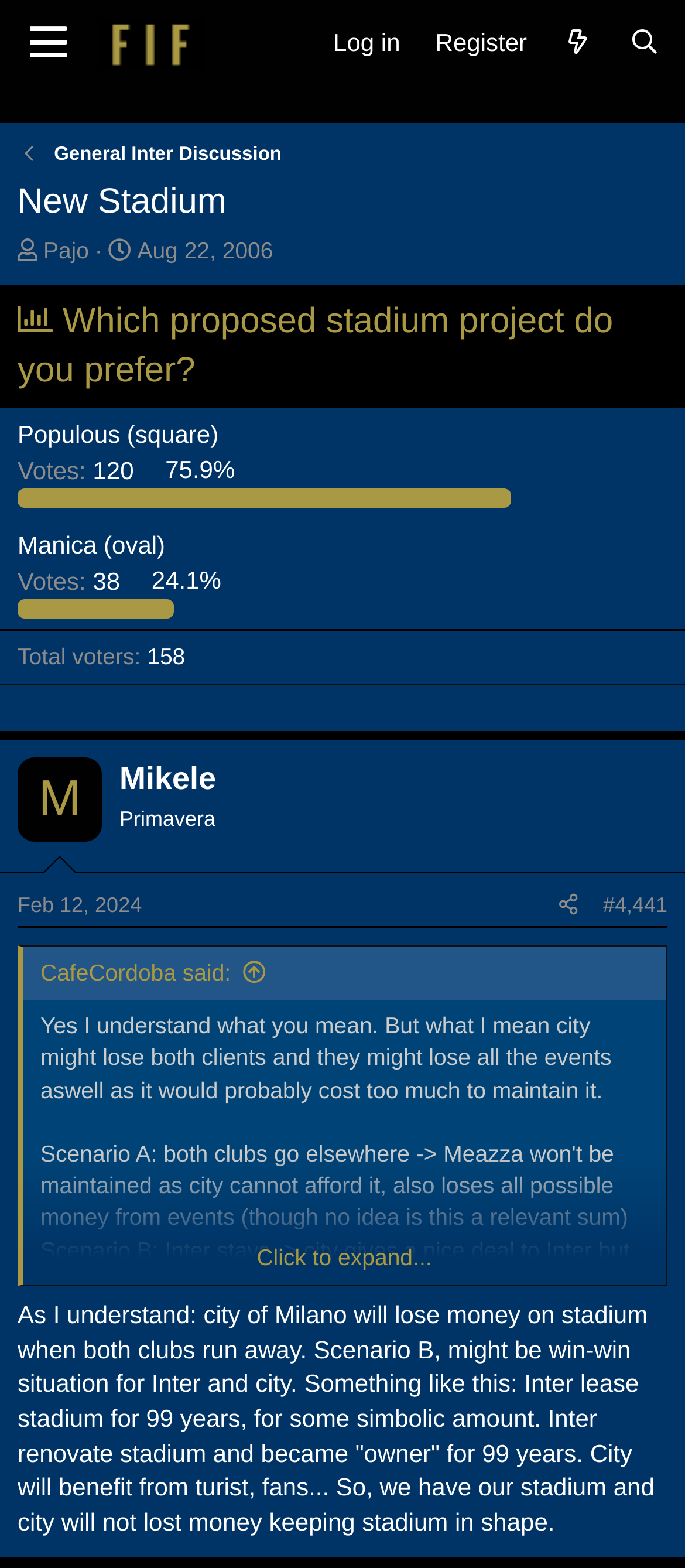Using the elements shown in the image, answer the question comprehensively: How many voters are there in total?

The total number of voters can be found in the description list detail element that says '158' on the webpage. This element is located below the poll options and above the thread posts.